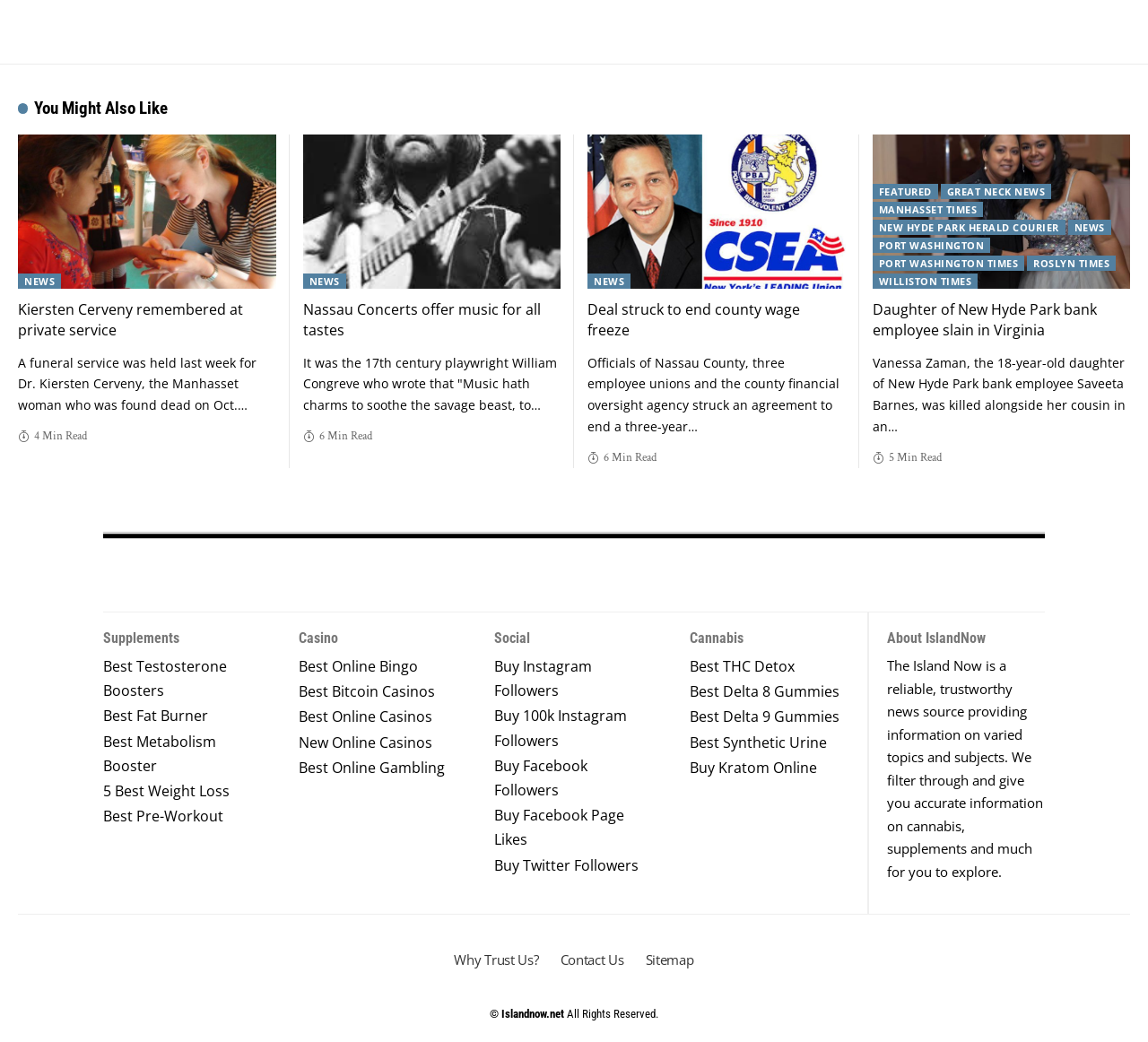For the given element description Williston Times, determine the bounding box coordinates of the UI element. The coordinates should follow the format (top-left x, top-left y, bottom-right x, bottom-right y) and be within the range of 0 to 1.

[0.76, 0.263, 0.852, 0.277]